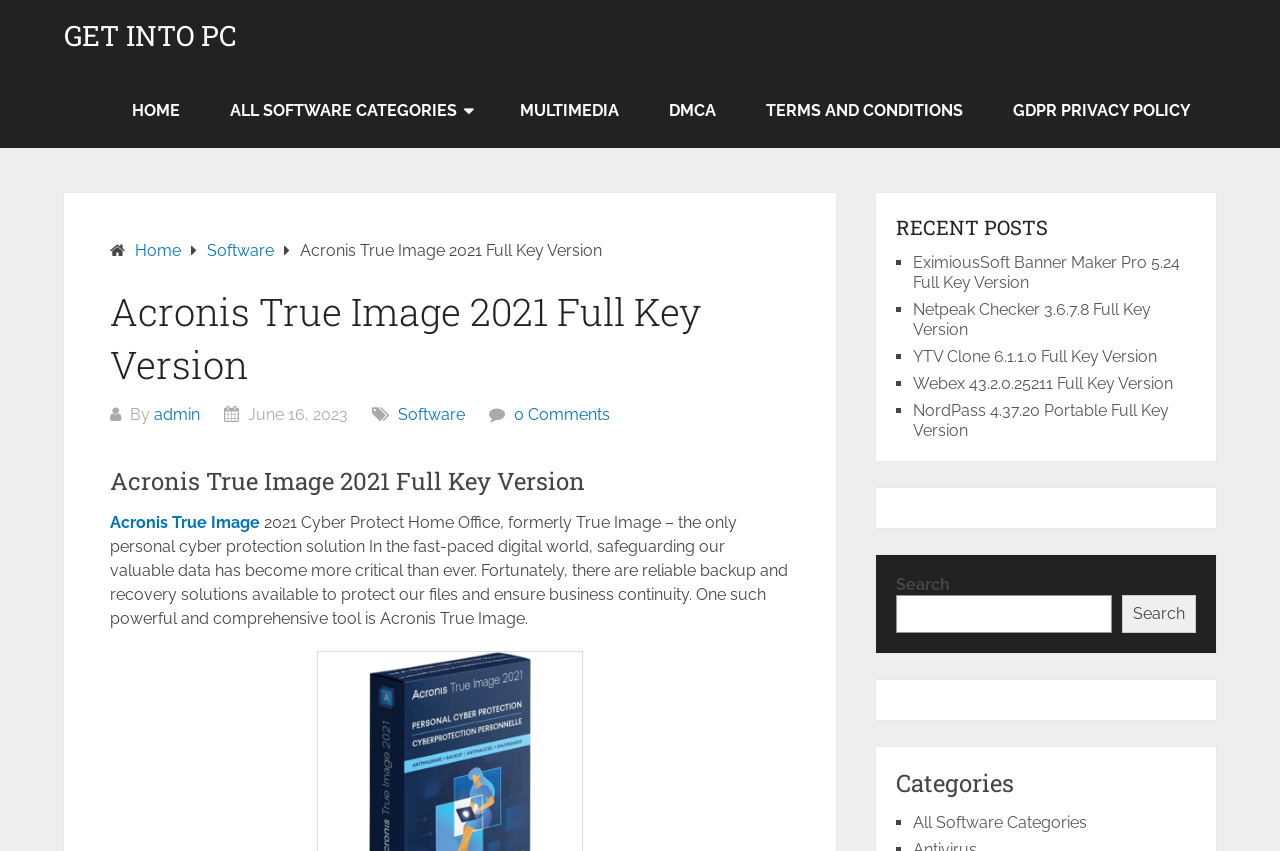Please identify the bounding box coordinates of where to click in order to follow the instruction: "Search for software".

[0.7, 0.676, 0.934, 0.744]